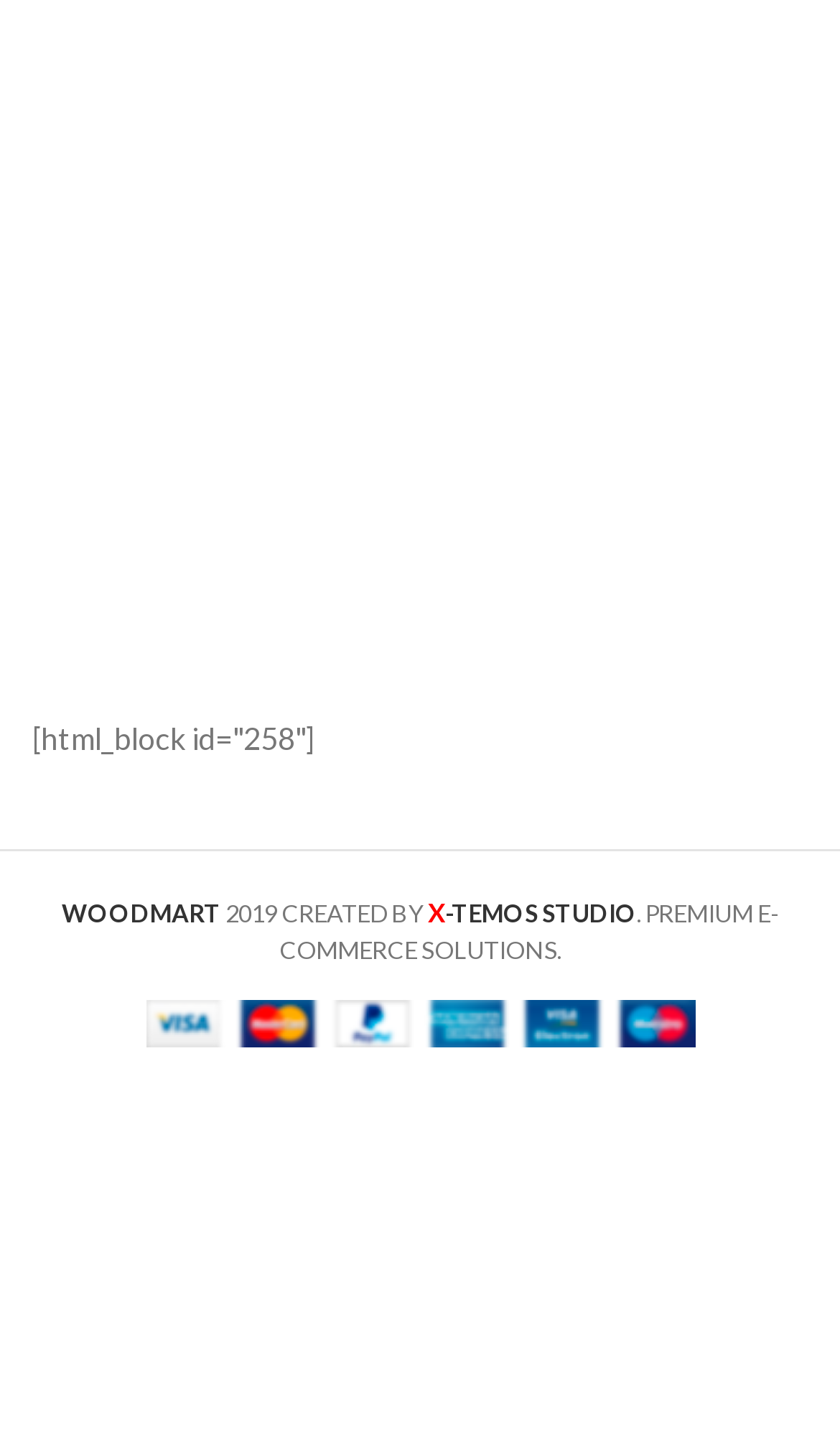Given the description of the UI element: "X-TEMOS STUDIO", predict the bounding box coordinates in the form of [left, top, right, bottom], with each value being a float between 0 and 1.

[0.509, 0.629, 0.758, 0.648]